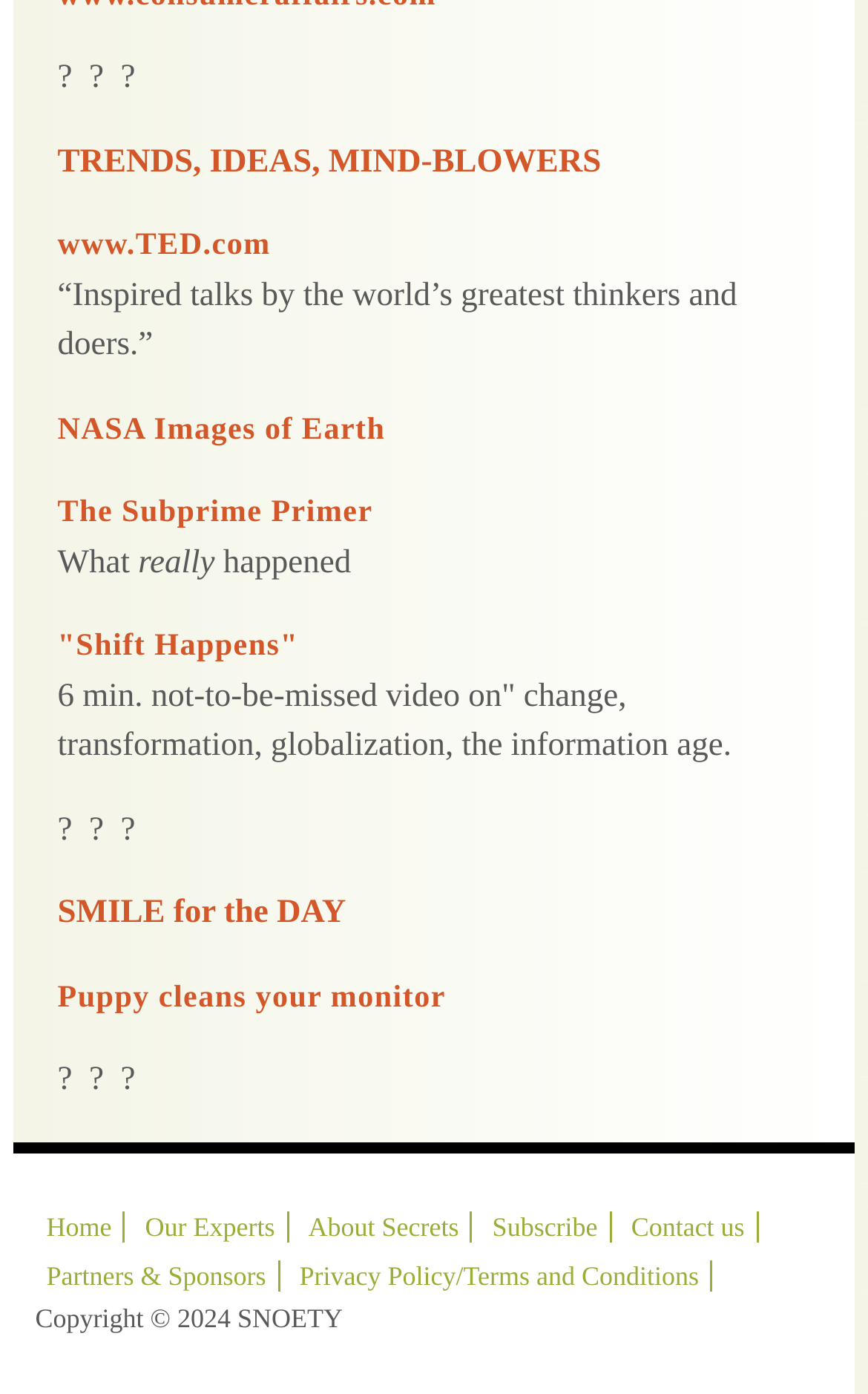Please indicate the bounding box coordinates for the clickable area to complete the following task: "Watch 'Shift Happens' video". The coordinates should be specified as four float numbers between 0 and 1, i.e., [left, top, right, bottom].

[0.066, 0.453, 0.344, 0.477]